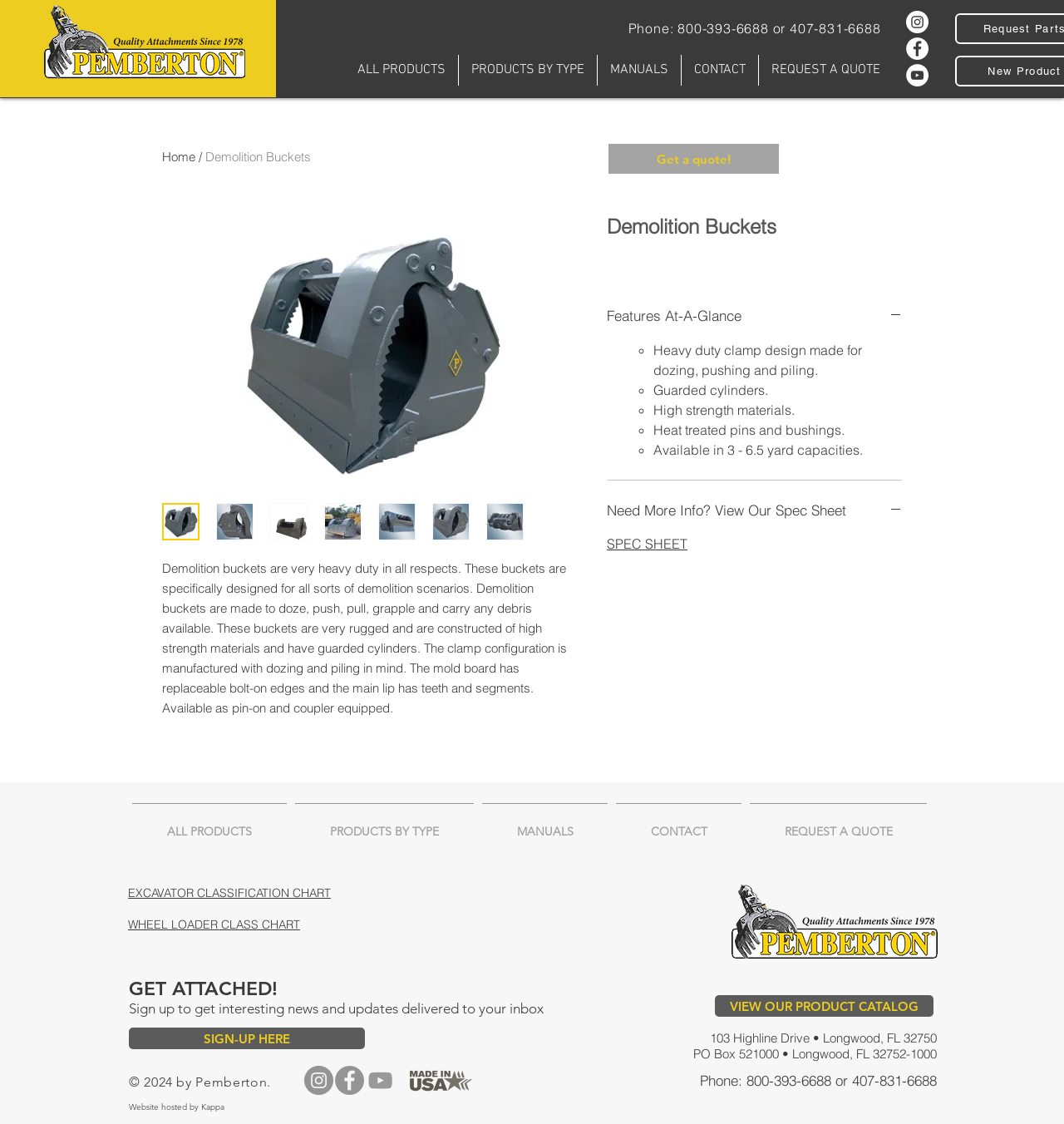Given the description REQUEST A QUOTE, predict the bounding box coordinates of the UI element. Ensure the coordinates are in the format (top-left x, top-left y, bottom-right x, bottom-right y) and all values are between 0 and 1.

[0.701, 0.714, 0.875, 0.751]